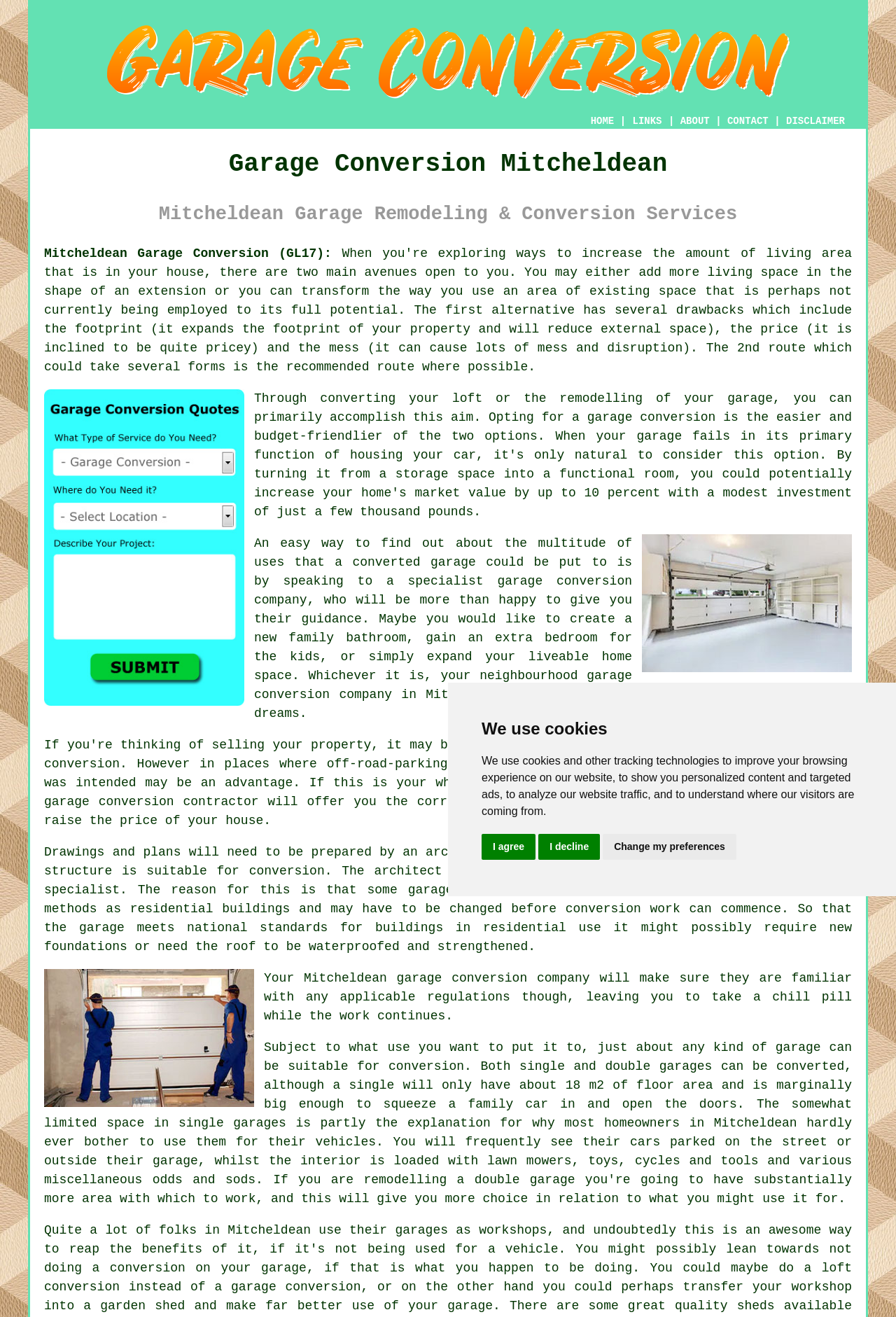Please determine the bounding box coordinates of the clickable area required to carry out the following instruction: "Click the CONTACT link". The coordinates must be four float numbers between 0 and 1, represented as [left, top, right, bottom].

[0.812, 0.088, 0.858, 0.096]